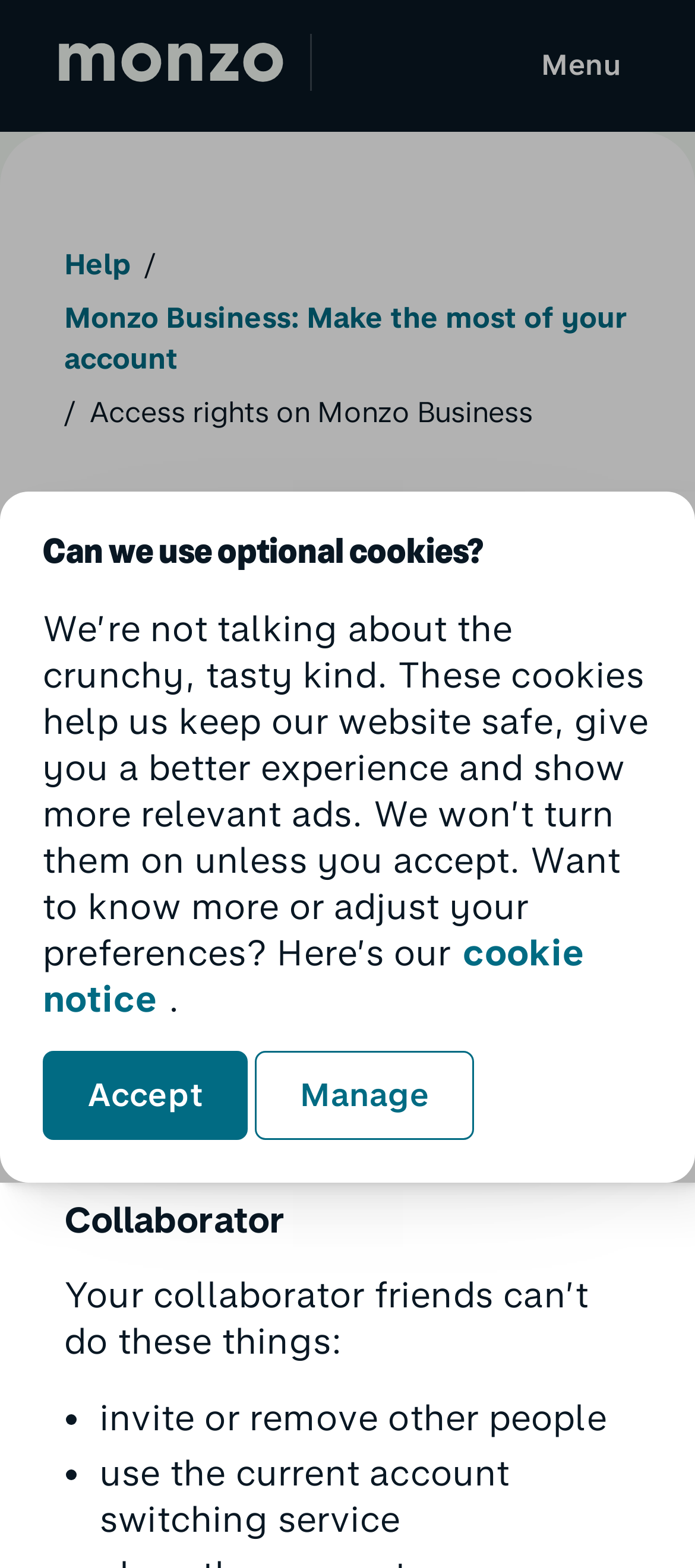How many friends can be added to Monzo Business Pro?
Based on the image, please offer an in-depth response to the question.

The webpage states that two friends can be added to a Monzo Business Pro account.